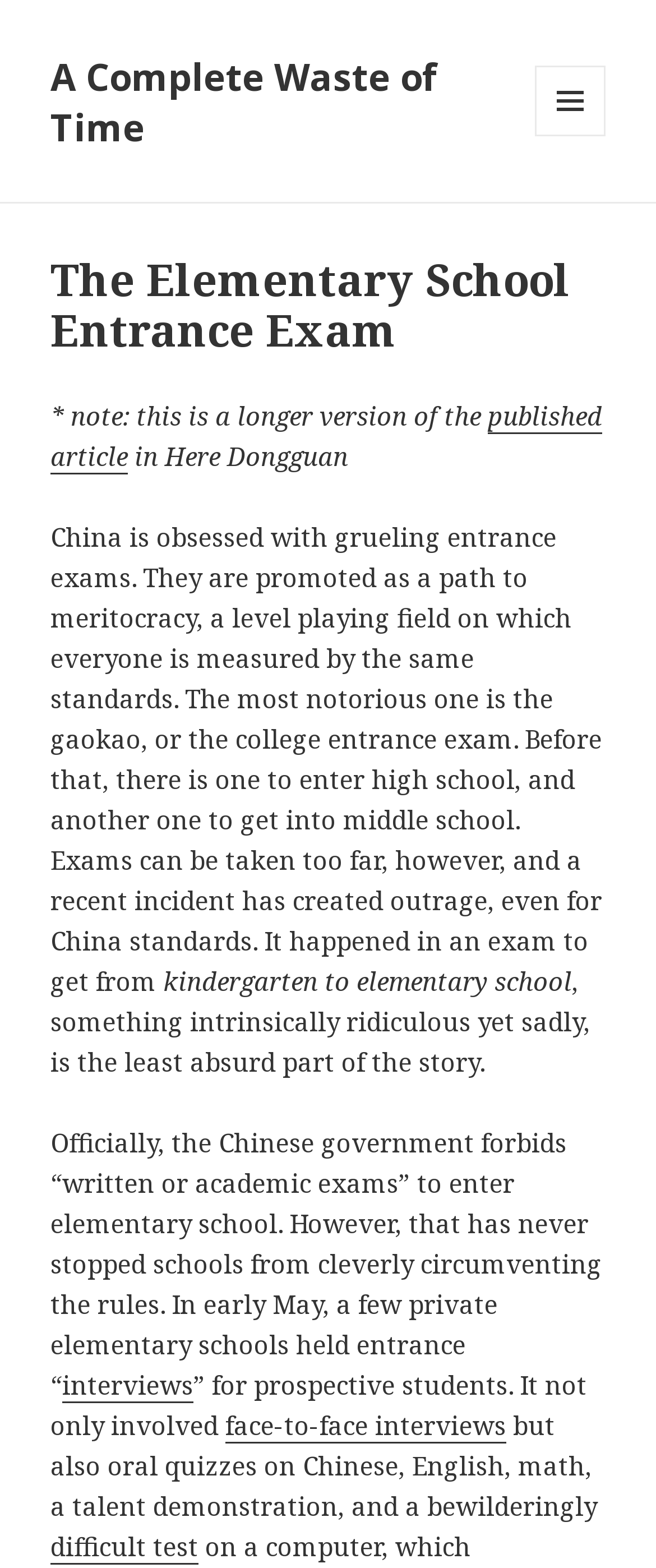What is the topic of the article?
Please give a detailed and elaborate explanation in response to the question.

The topic of the article can be determined by reading the heading 'The Elementary School Entrance Exam' and the surrounding text, which discusses the entrance exam to get from kindergarten to elementary school in China.